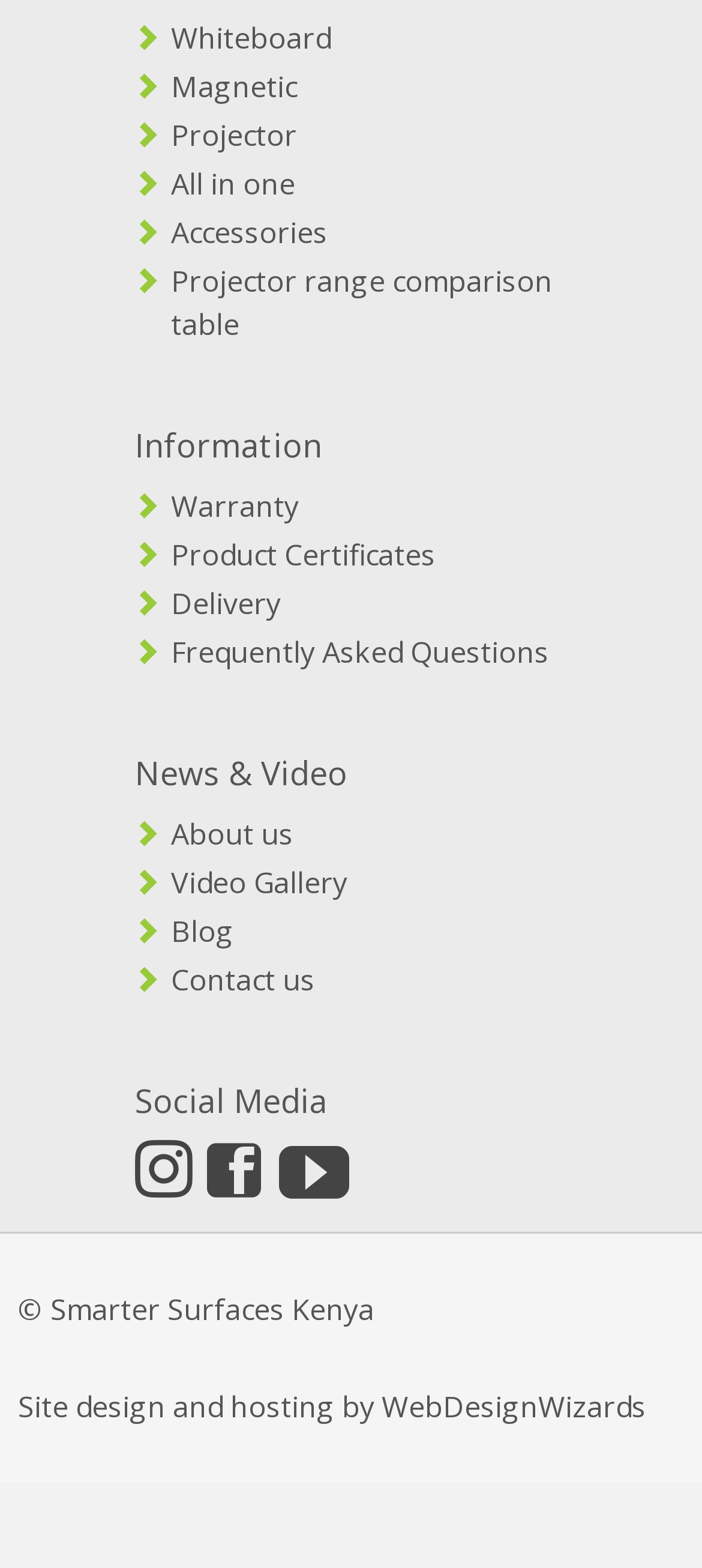Identify the bounding box coordinates for the element you need to click to achieve the following task: "Click on Whiteboard". The coordinates must be four float values ranging from 0 to 1, formatted as [left, top, right, bottom].

[0.244, 0.011, 0.472, 0.036]